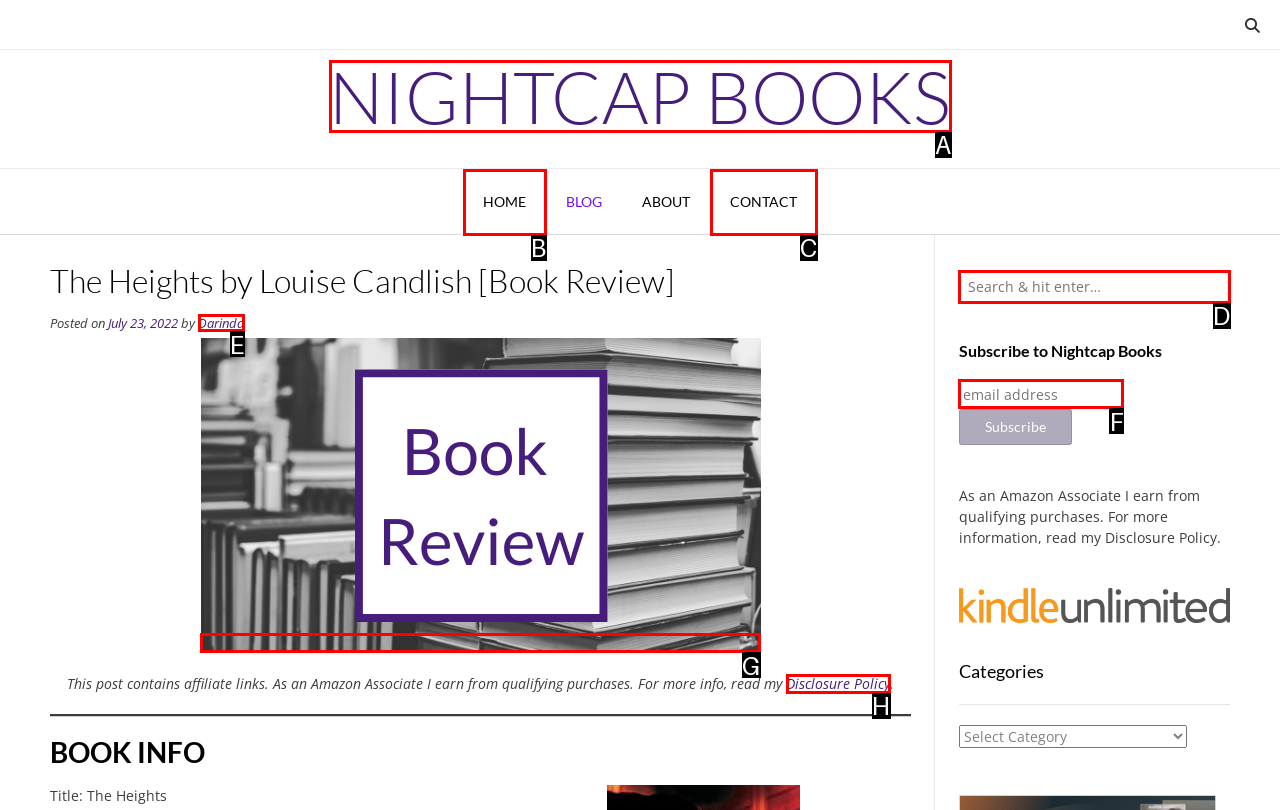Specify which element within the red bounding boxes should be clicked for this task: View the book review Respond with the letter of the correct option.

G